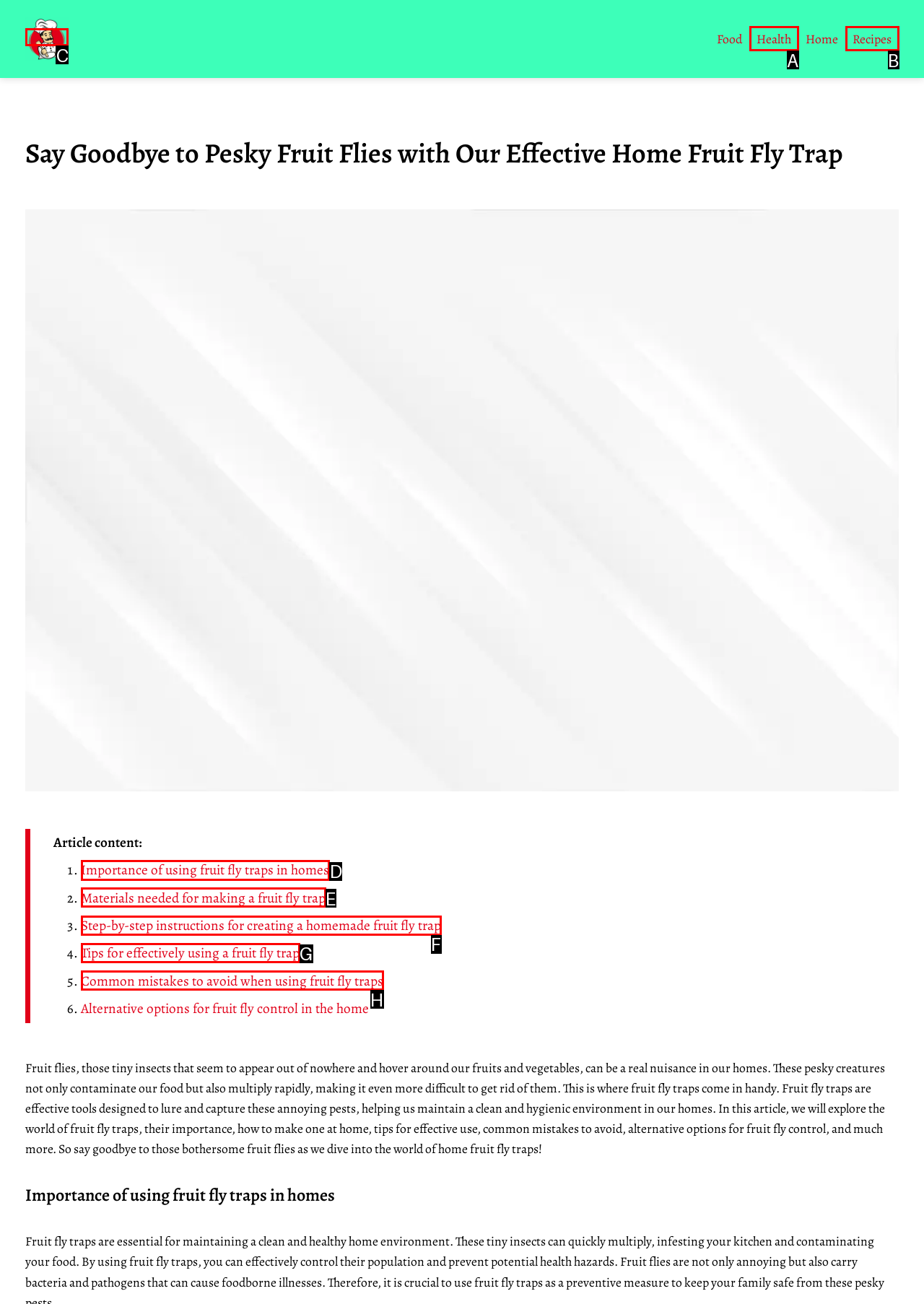Identify the letter of the correct UI element to fulfill the task: Learn about the importance of using fruit fly traps in homes from the given options in the screenshot.

D